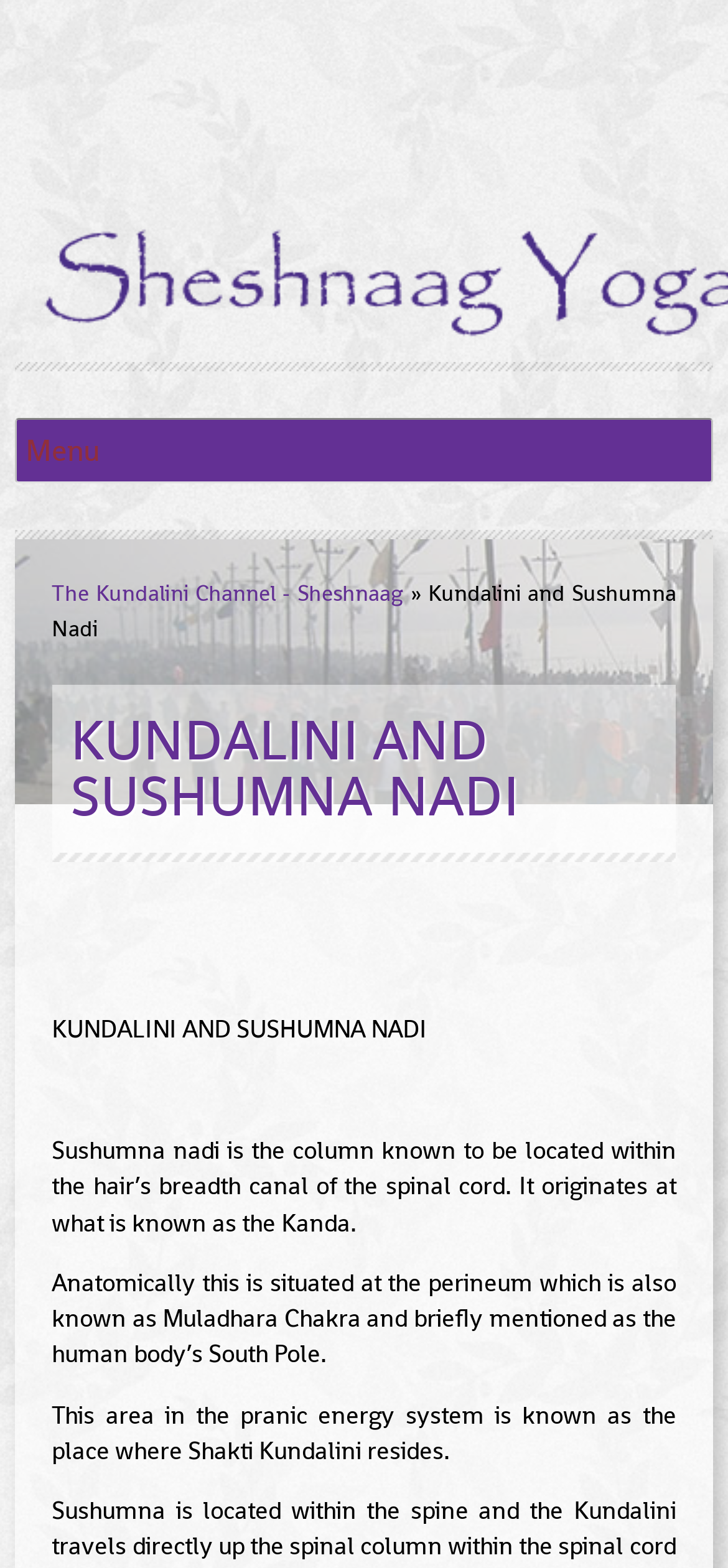Please provide a brief answer to the question using only one word or phrase: 
What is Sushumna Nadi?

Column in spinal cord